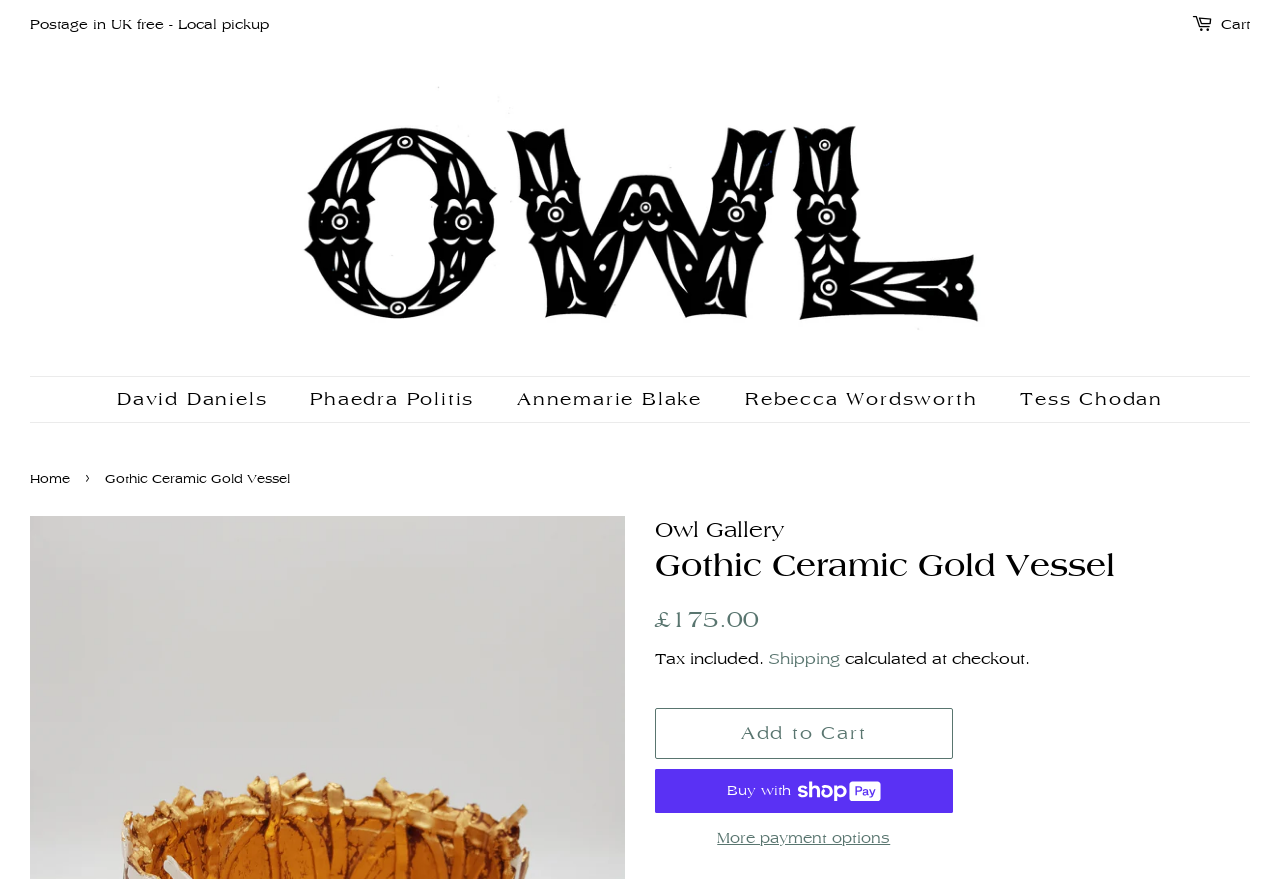Locate the bounding box coordinates of the clickable area needed to fulfill the instruction: "Click the 'Buy now with ShopPay' button".

[0.512, 0.874, 0.744, 0.924]